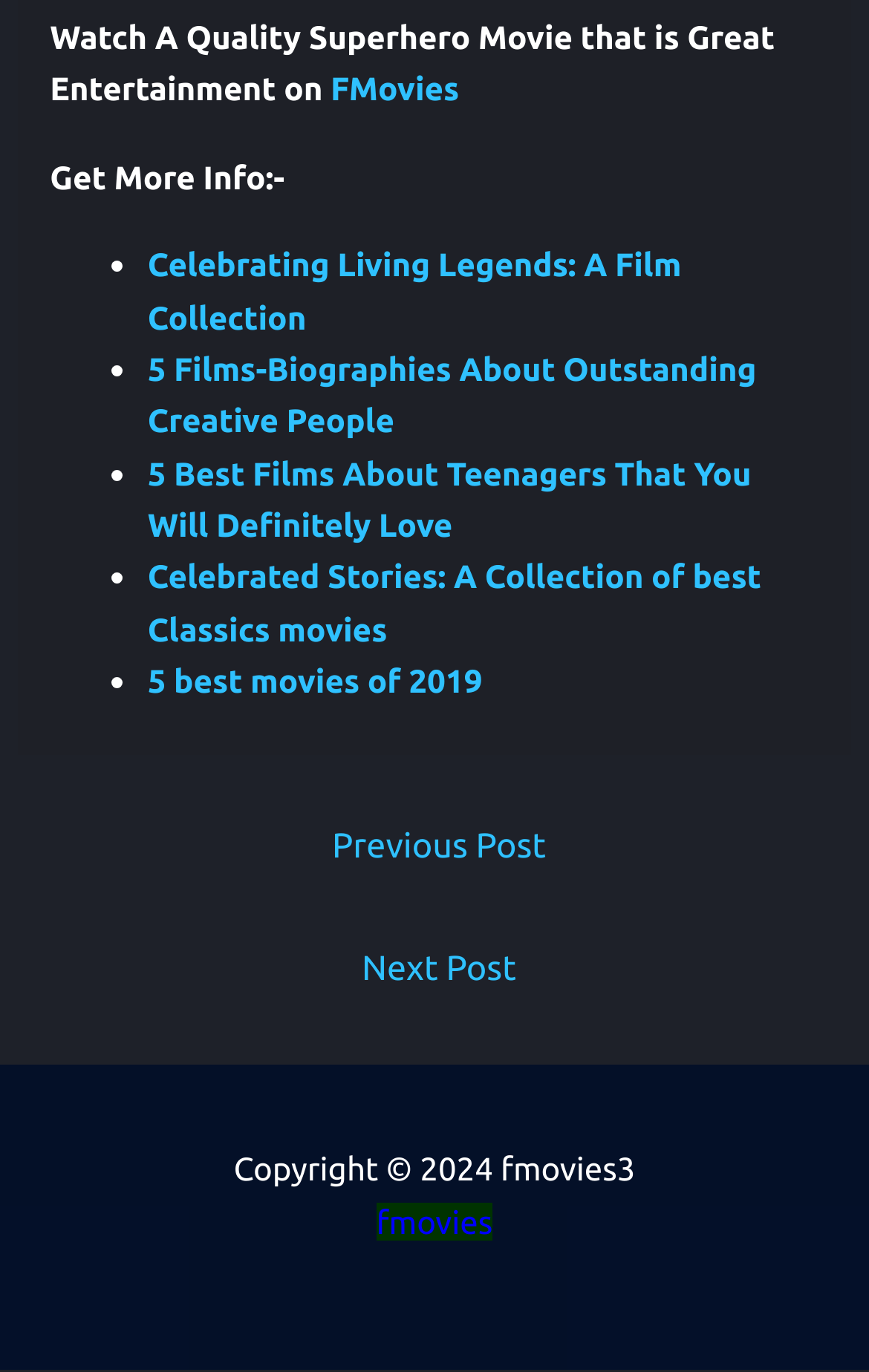Identify the bounding box coordinates of the region I need to click to complete this instruction: "Visit the next post".

[0.025, 0.679, 0.985, 0.738]